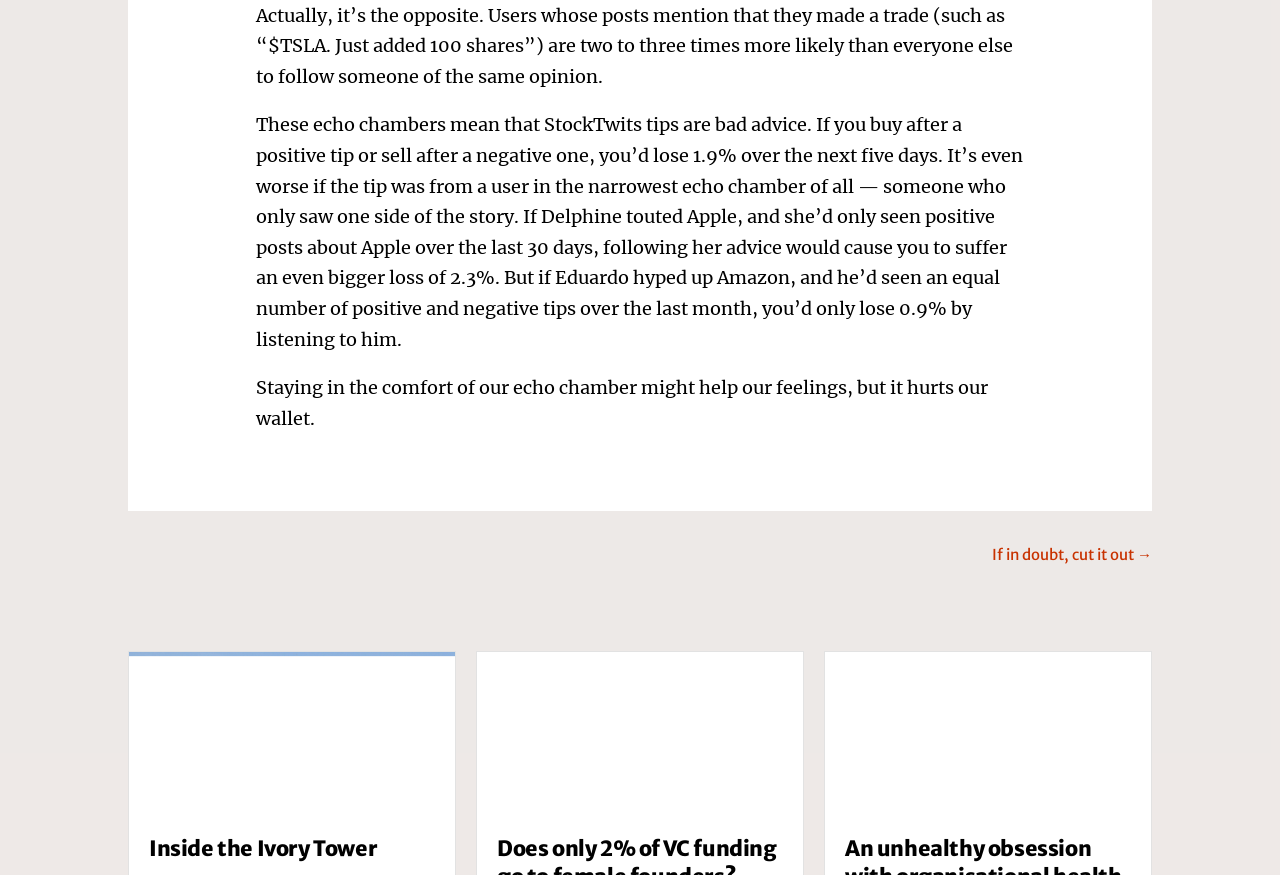Identify the bounding box coordinates of the HTML element based on this description: "Reject".

None